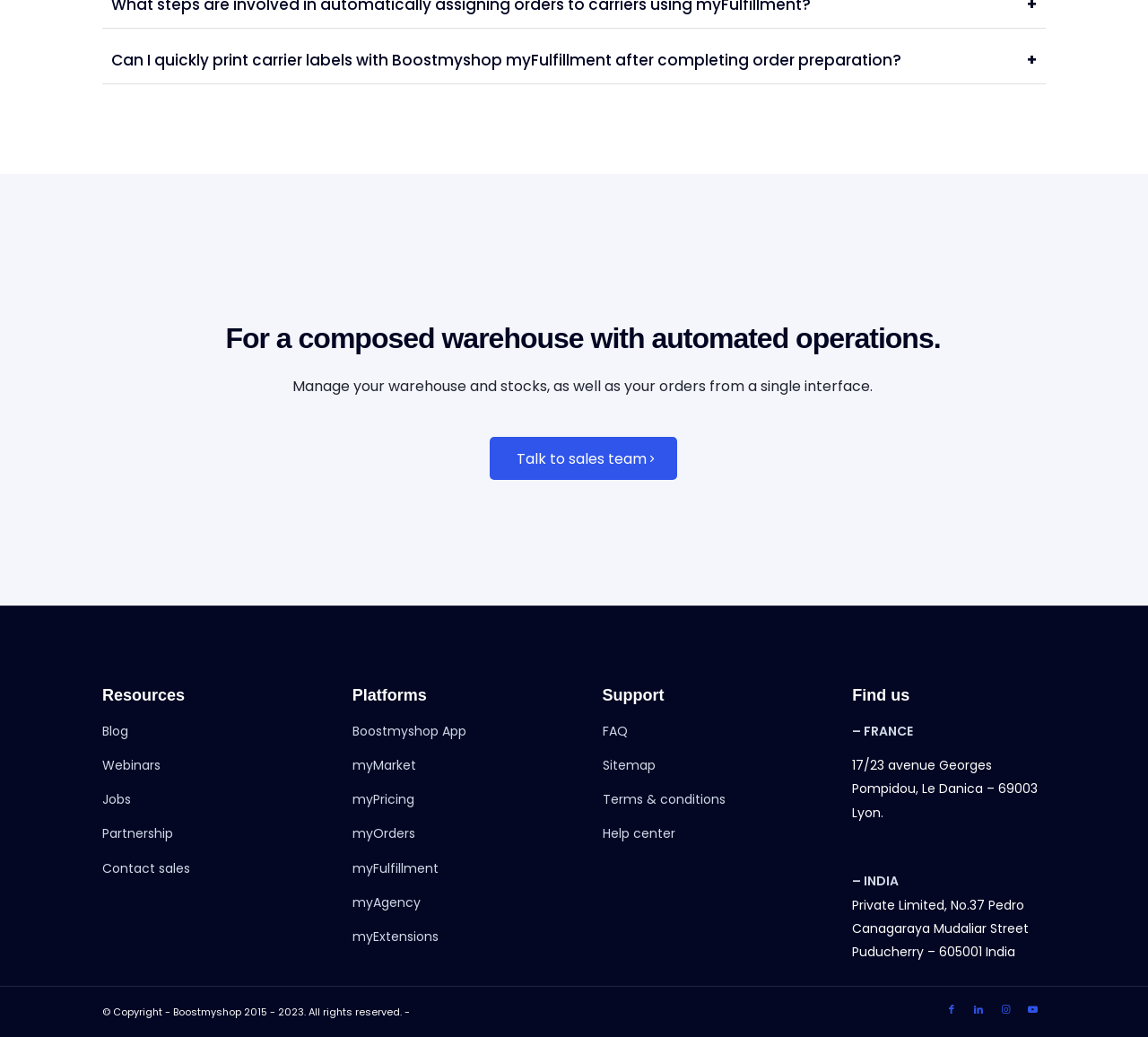Using a single word or phrase, answer the following question: 
What is the purpose of myFulfillment?

Print carrier labels